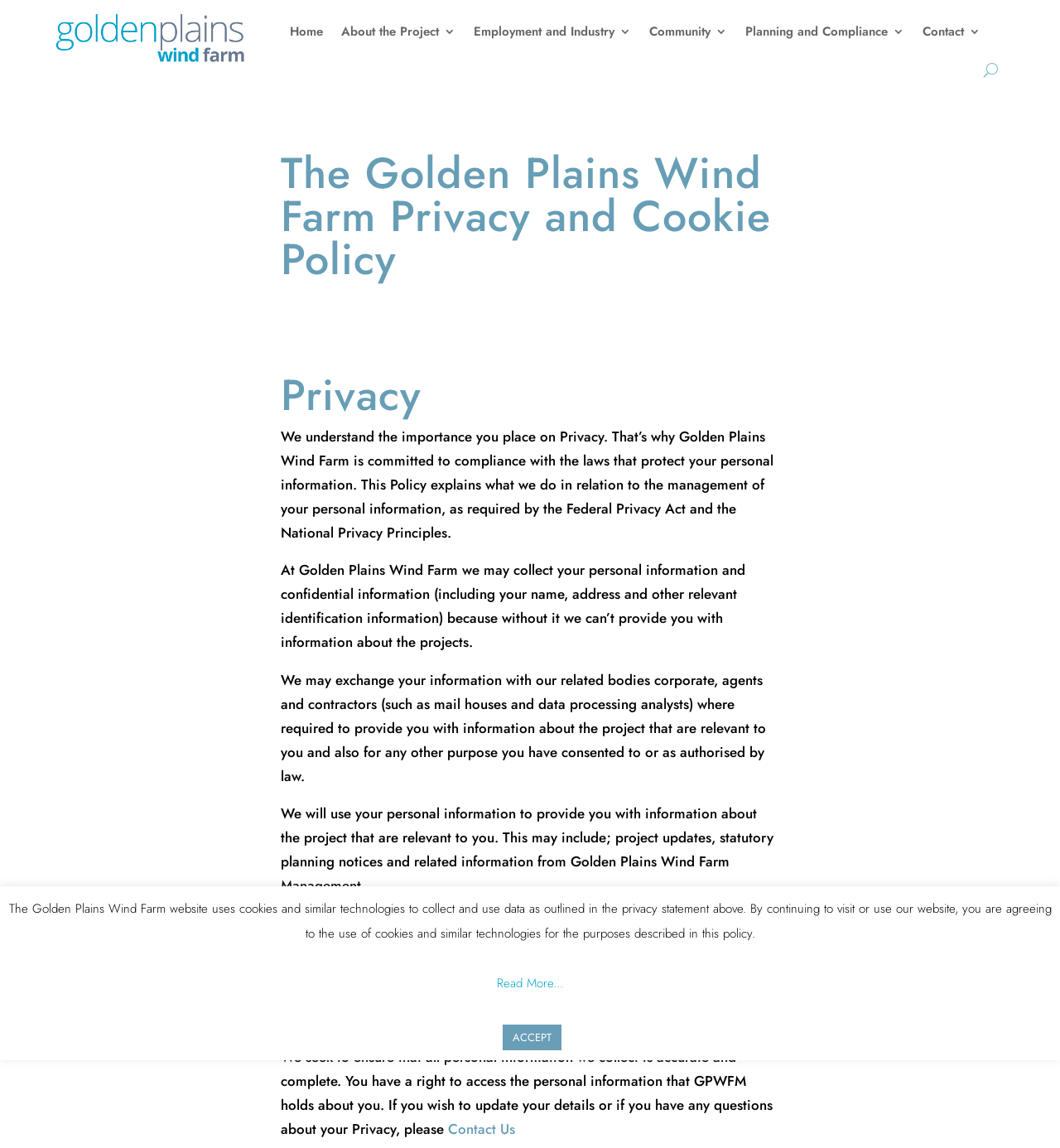Please determine the bounding box coordinates of the element's region to click in order to carry out the following instruction: "Click the Contact Us link". The coordinates should be four float numbers between 0 and 1, i.e., [left, top, right, bottom].

[0.423, 0.975, 0.486, 0.992]